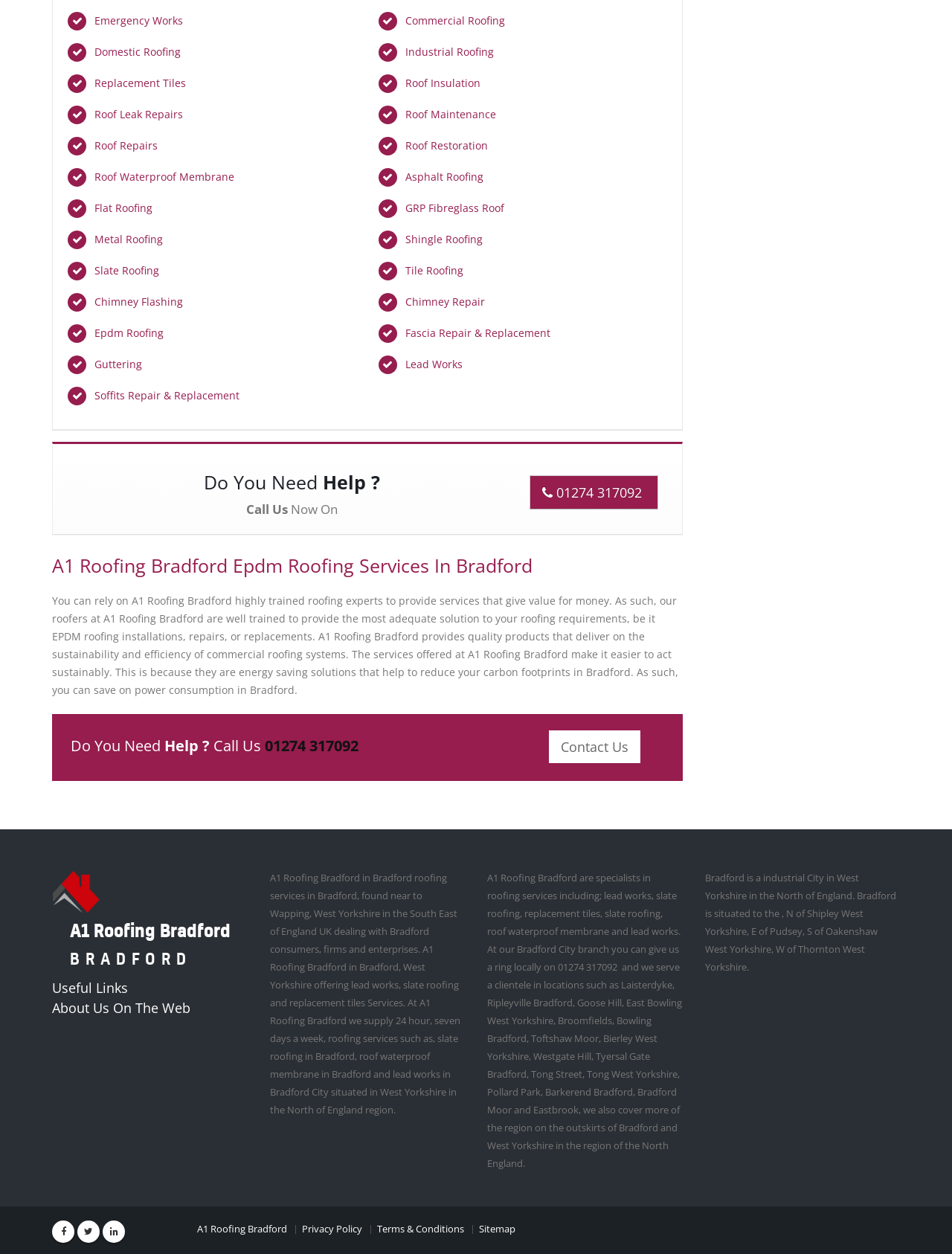Determine the bounding box coordinates of the clickable region to execute the instruction: "Leave a comment". The coordinates should be four float numbers between 0 and 1, denoted as [left, top, right, bottom].

None